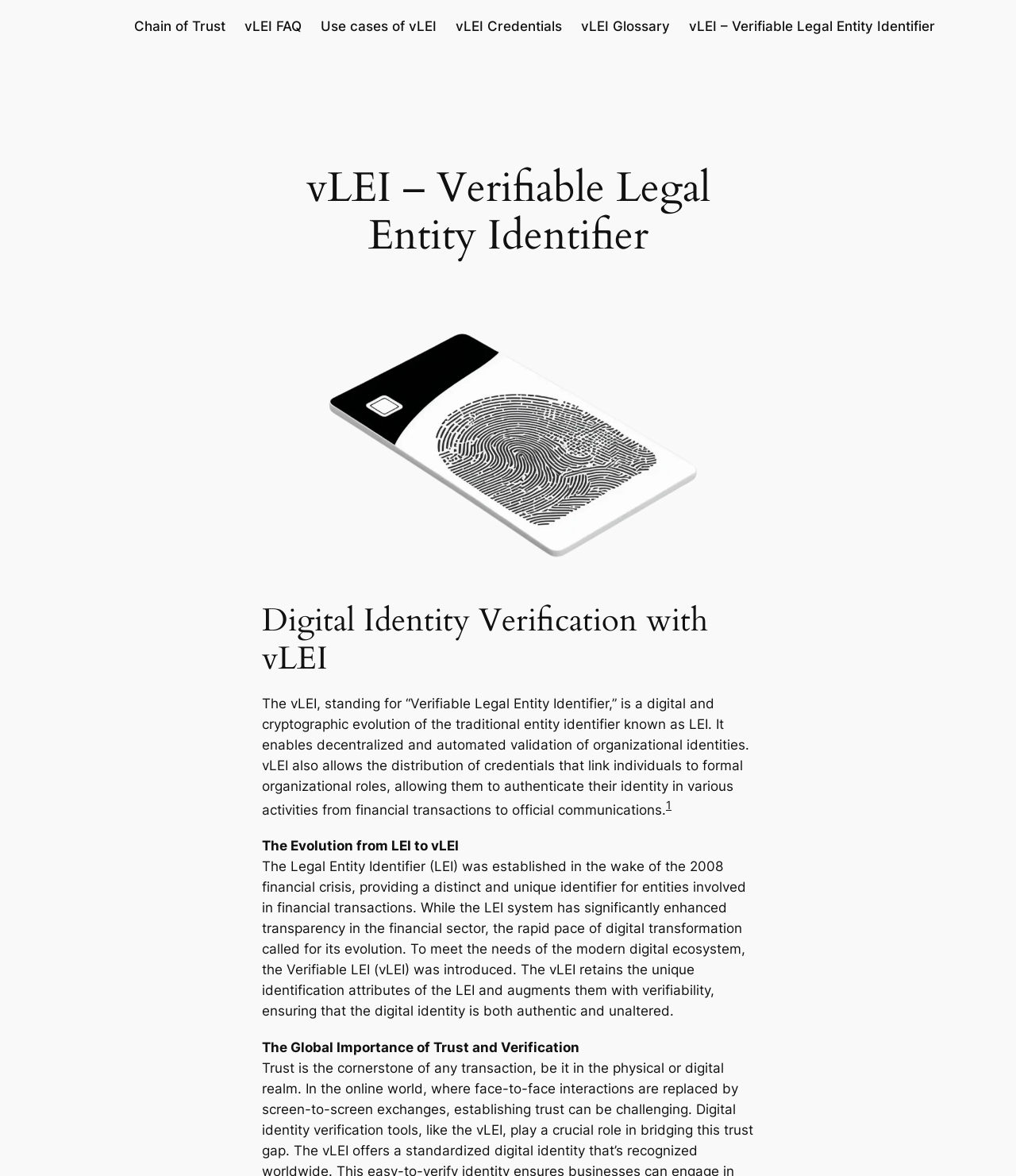Please answer the following question using a single word or phrase: 
What is the image on the webpage about?

vlei safe digital identity